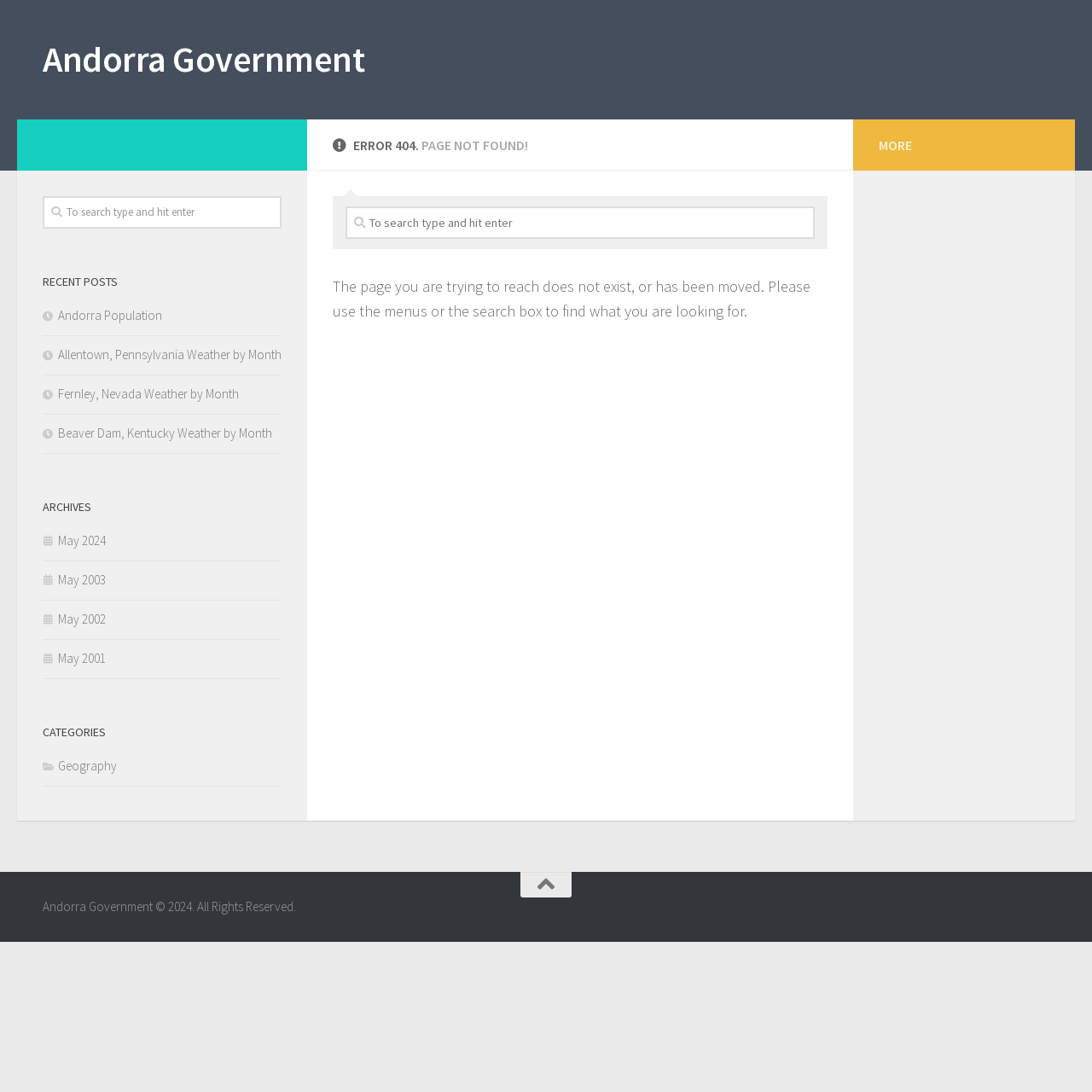Determine the bounding box coordinates for the HTML element mentioned in the following description: "Wix.com". The coordinates should be a list of four floats ranging from 0 to 1, represented as [left, top, right, bottom].

None